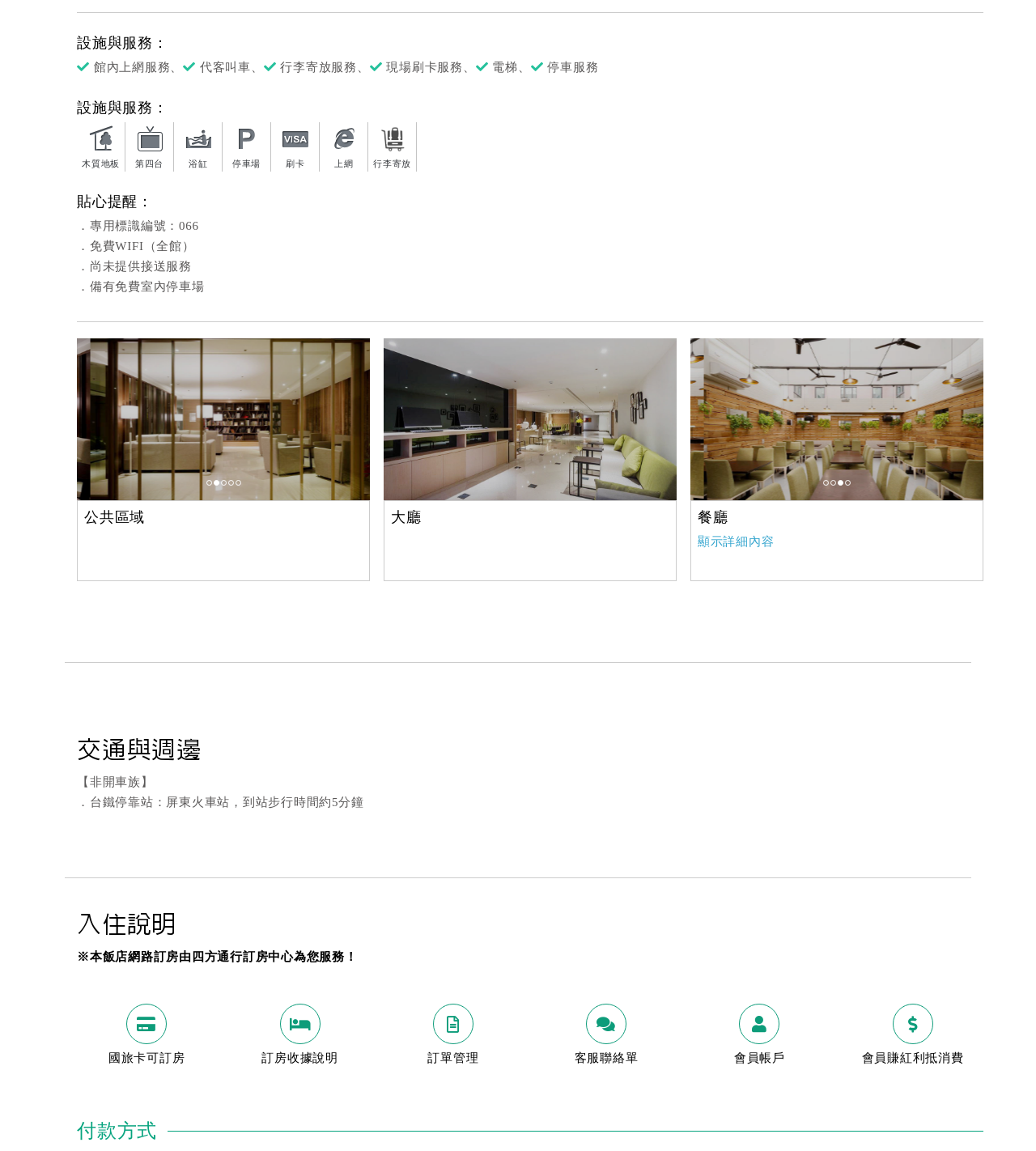Pinpoint the bounding box coordinates of the element that must be clicked to accomplish the following instruction: "Click the '國旅卡可訂房' link". The coordinates should be in the format of four float numbers between 0 and 1, i.e., [left, top, right, bottom].

[0.082, 0.872, 0.201, 0.928]